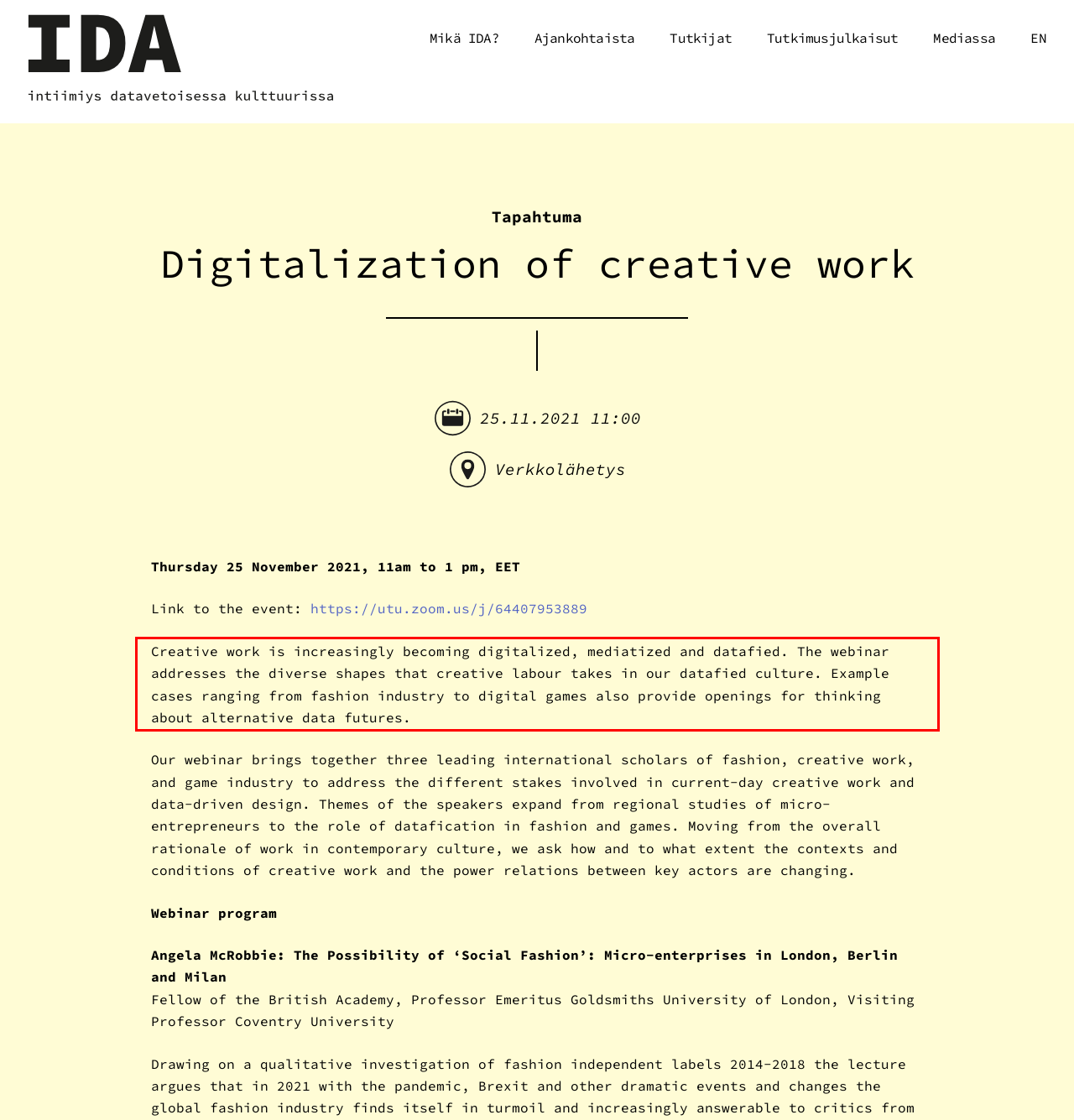Identify the text inside the red bounding box in the provided webpage screenshot and transcribe it.

Creative work is increasingly becoming digitalized, mediatized and datafied. The webinar addresses the diverse shapes that creative labour takes in our datafied culture. Example cases ranging from fashion industry to digital games also provide openings for thinking about alternative data futures.